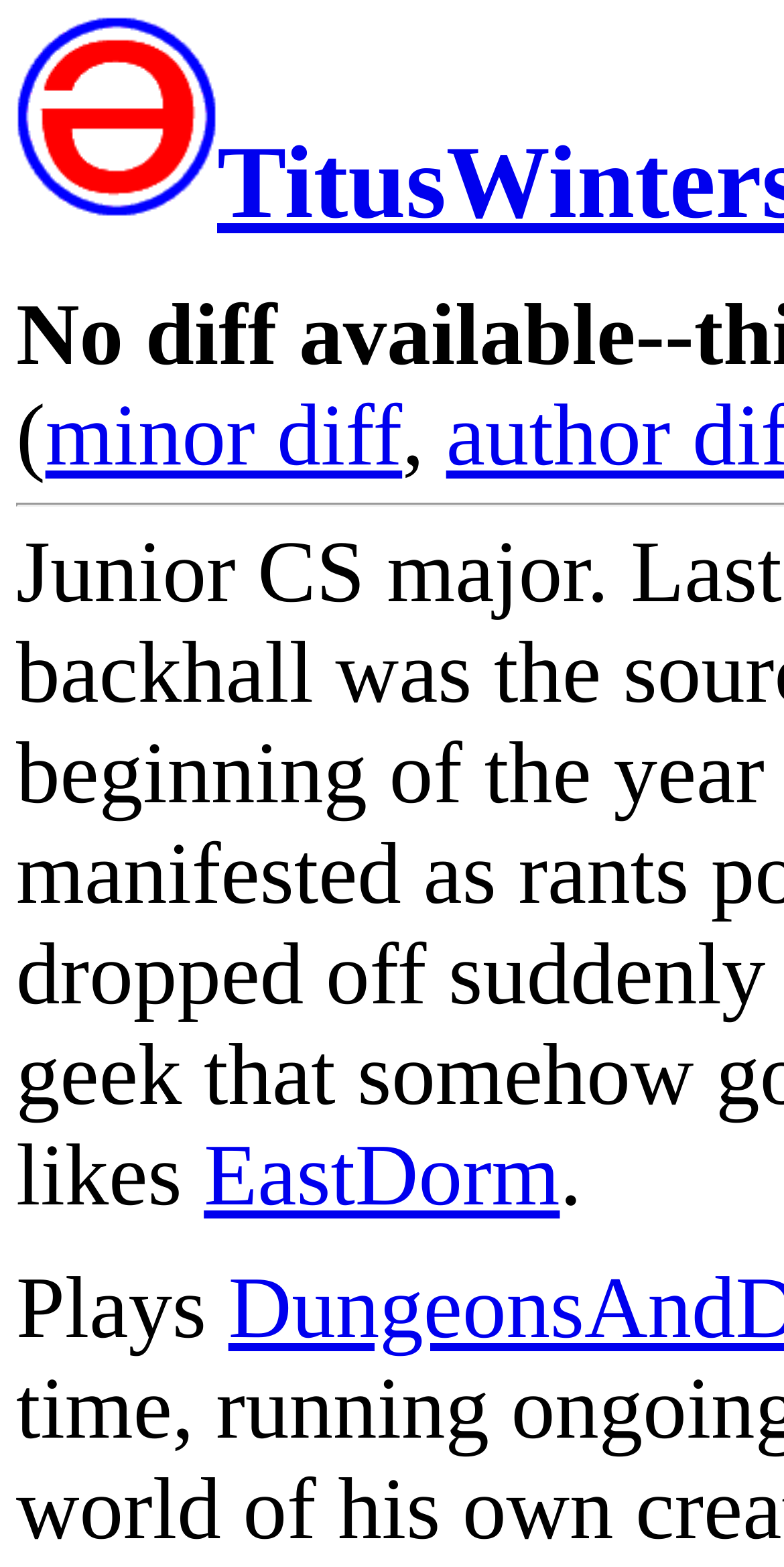Provide a single word or phrase to answer the given question: 
What is the text after 'EastDorm'?

.